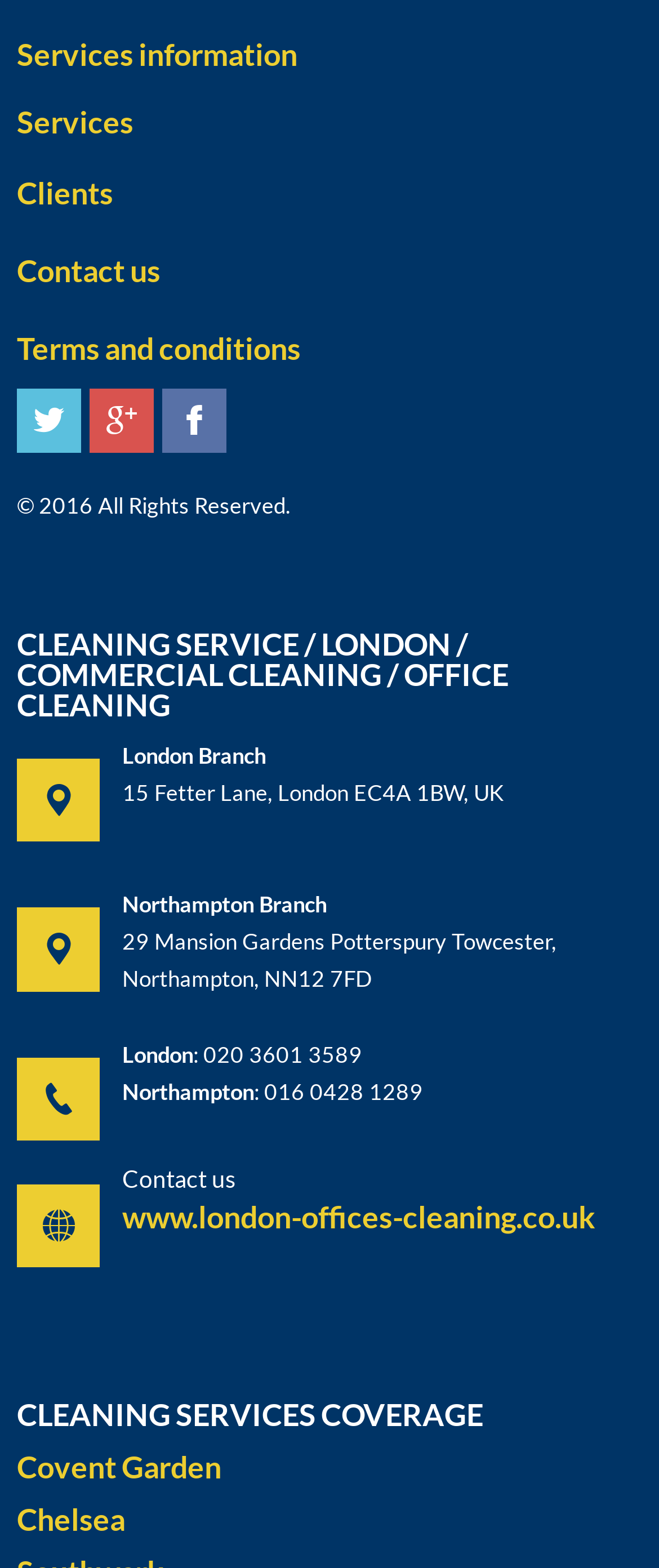Please determine the bounding box coordinates of the element's region to click in order to carry out the following instruction: "Go to Covent Garden page". The coordinates should be four float numbers between 0 and 1, i.e., [left, top, right, bottom].

[0.026, 0.924, 0.336, 0.948]